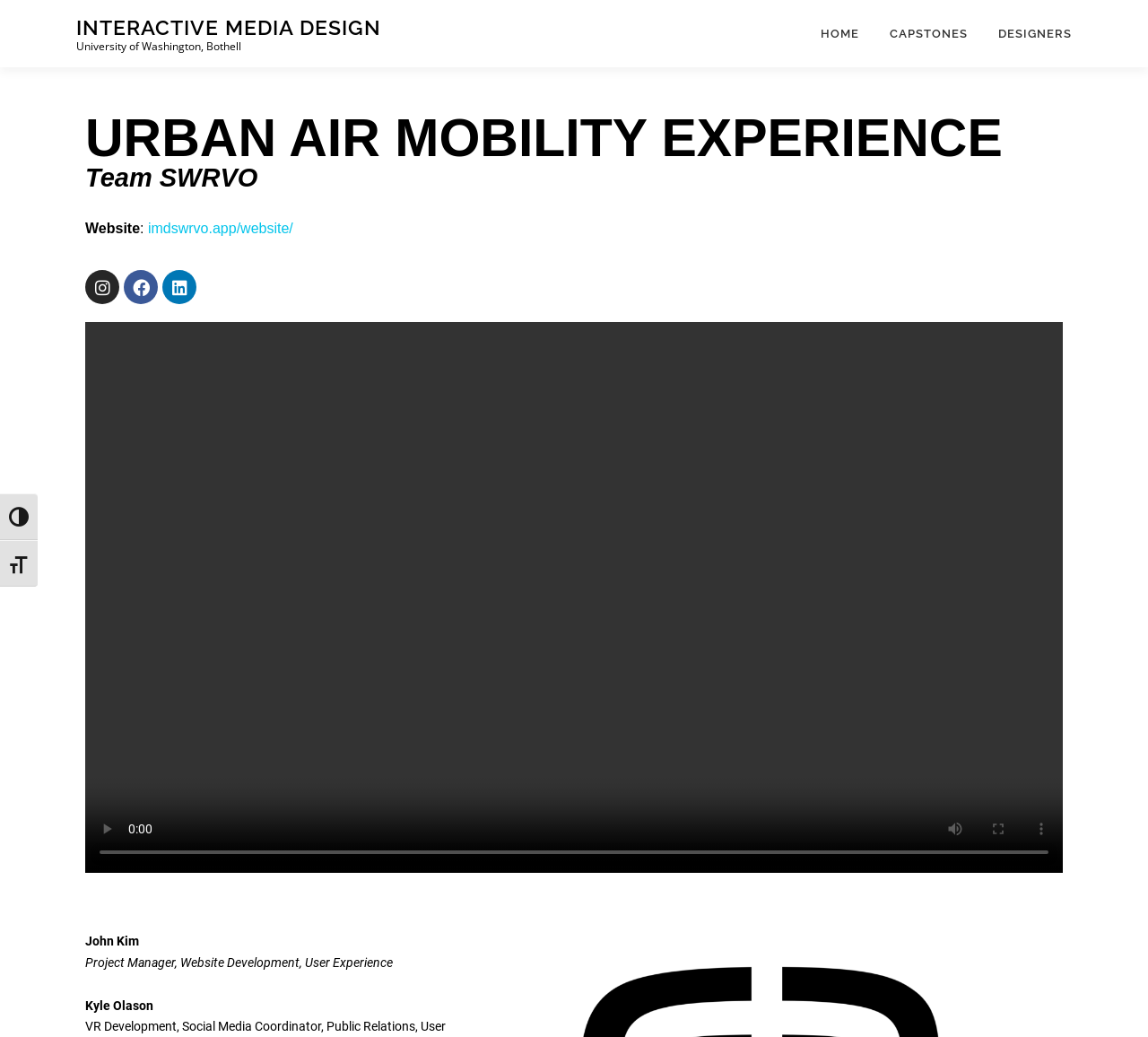Given the webpage screenshot, identify the bounding box of the UI element that matches this description: "2020 Designers".

[0.815, 0.214, 0.945, 0.251]